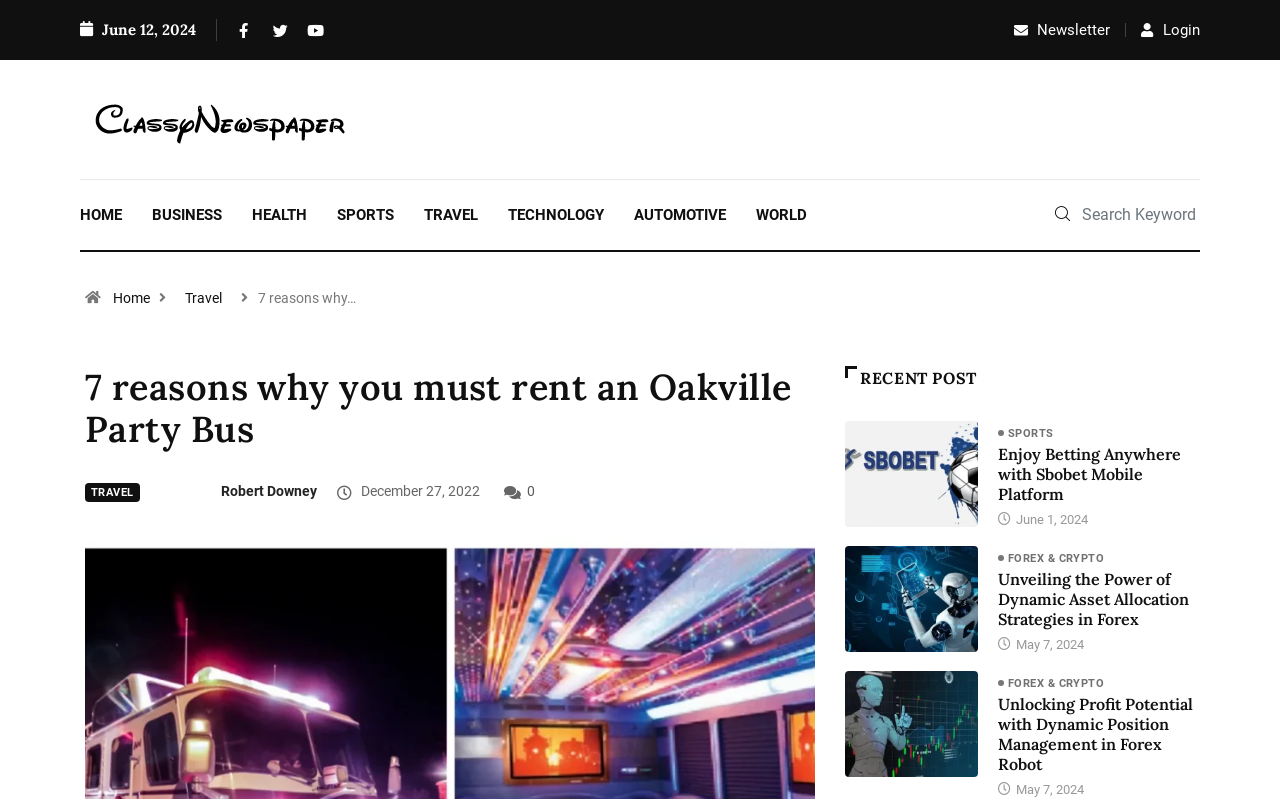Please determine the bounding box coordinates of the section I need to click to accomplish this instruction: "Read the article about Oakville Party Bus".

[0.066, 0.458, 0.637, 0.563]